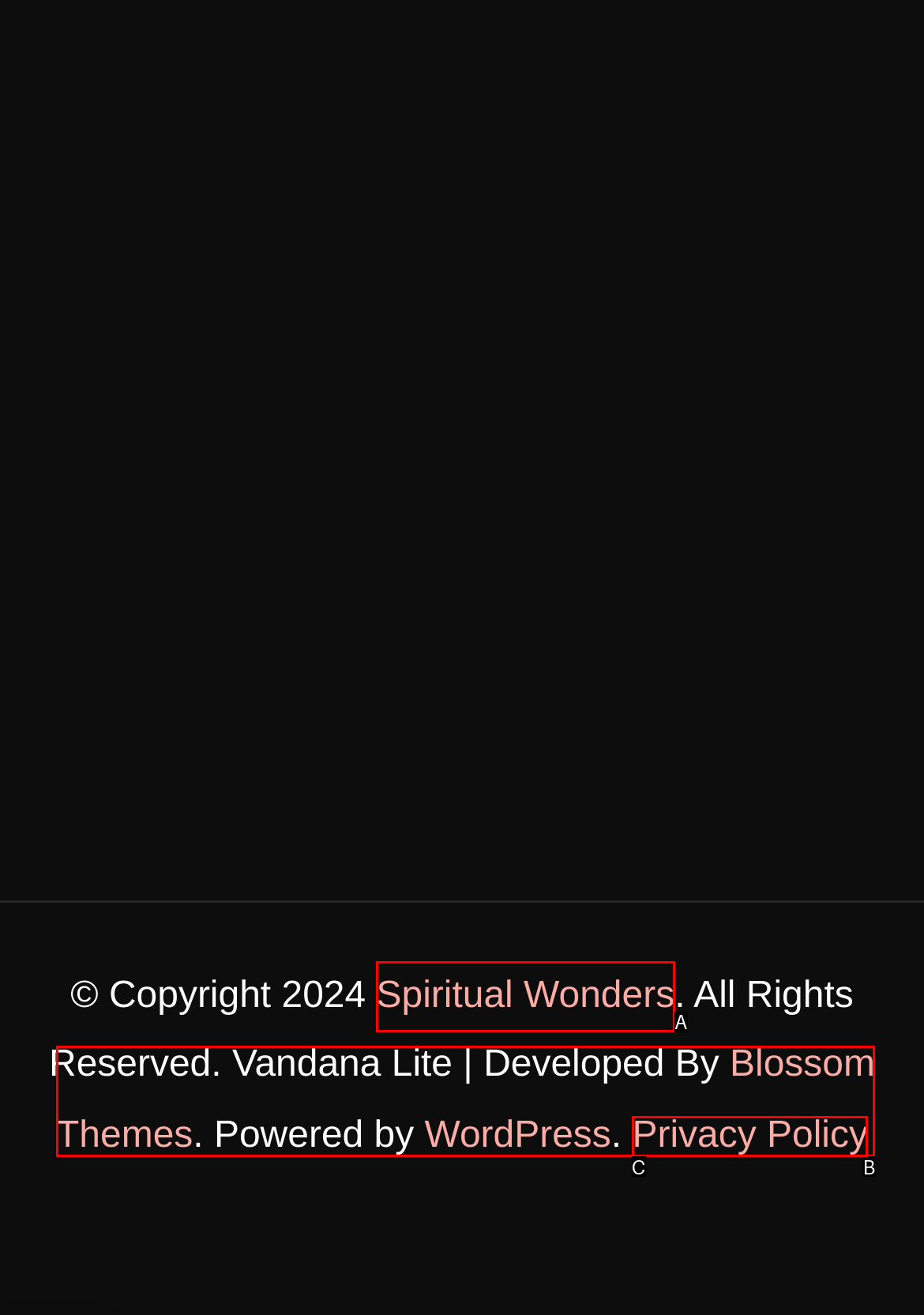From the options provided, determine which HTML element best fits the description: Spiritual Wonders. Answer with the correct letter.

A